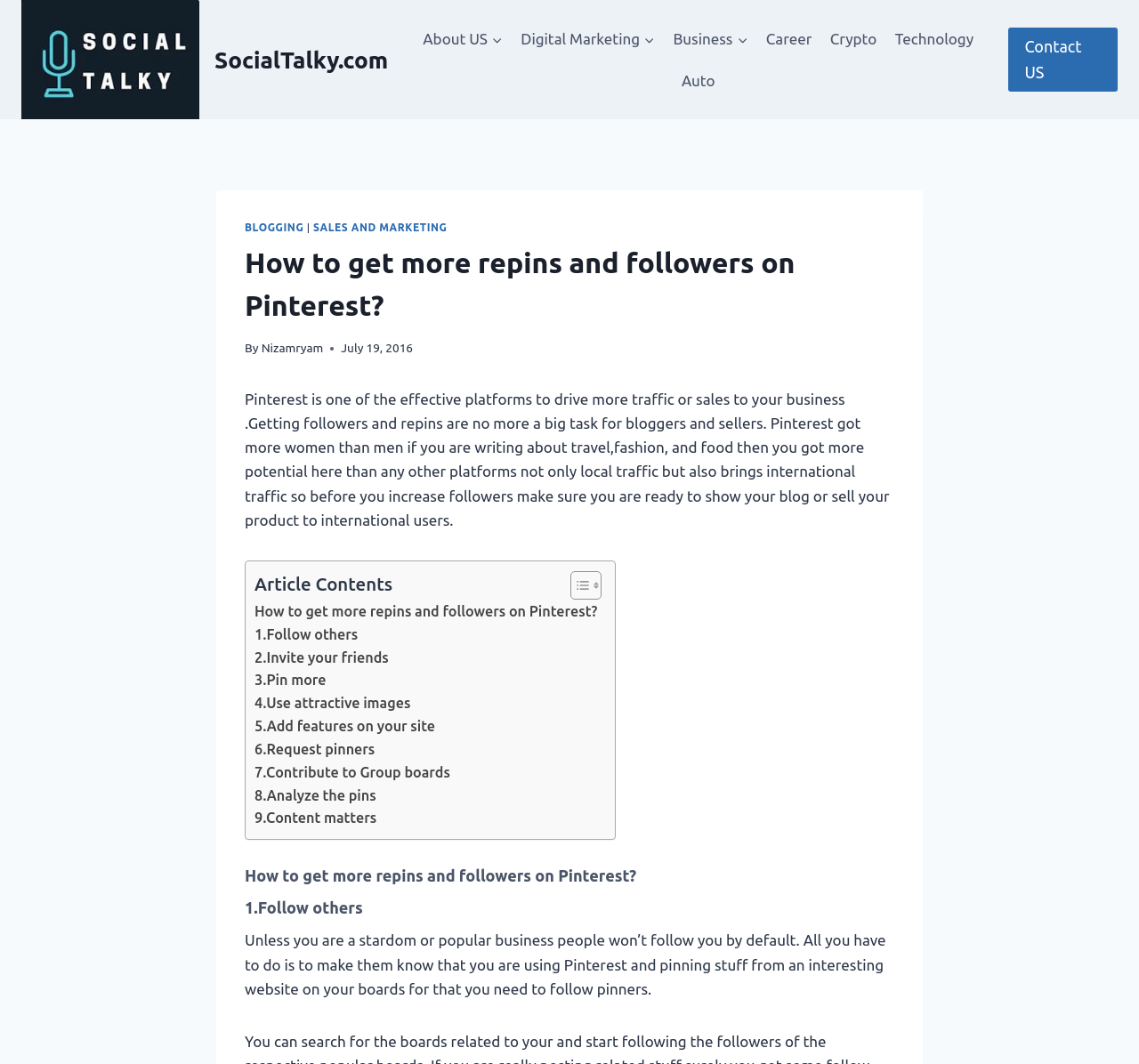Bounding box coordinates must be specified in the format (top-left x, top-left y, bottom-right x, bottom-right y). All values should be floating point numbers between 0 and 1. What are the bounding box coordinates of the UI element described as: 7.Contribute to Group boards

[0.223, 0.716, 0.395, 0.737]